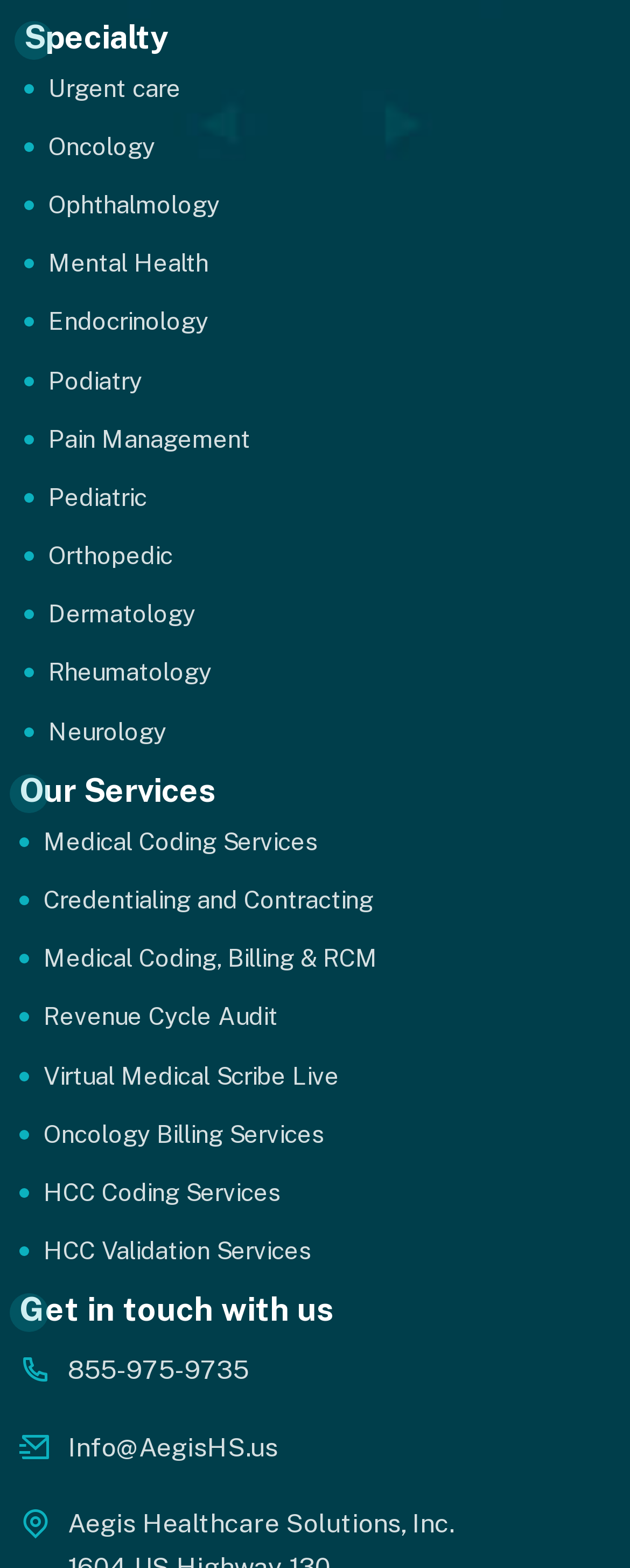Locate the bounding box coordinates of the element that needs to be clicked to carry out the instruction: "Email Info@AegisHS.us". The coordinates should be given as four float numbers ranging from 0 to 1, i.e., [left, top, right, bottom].

[0.108, 0.913, 0.441, 0.933]